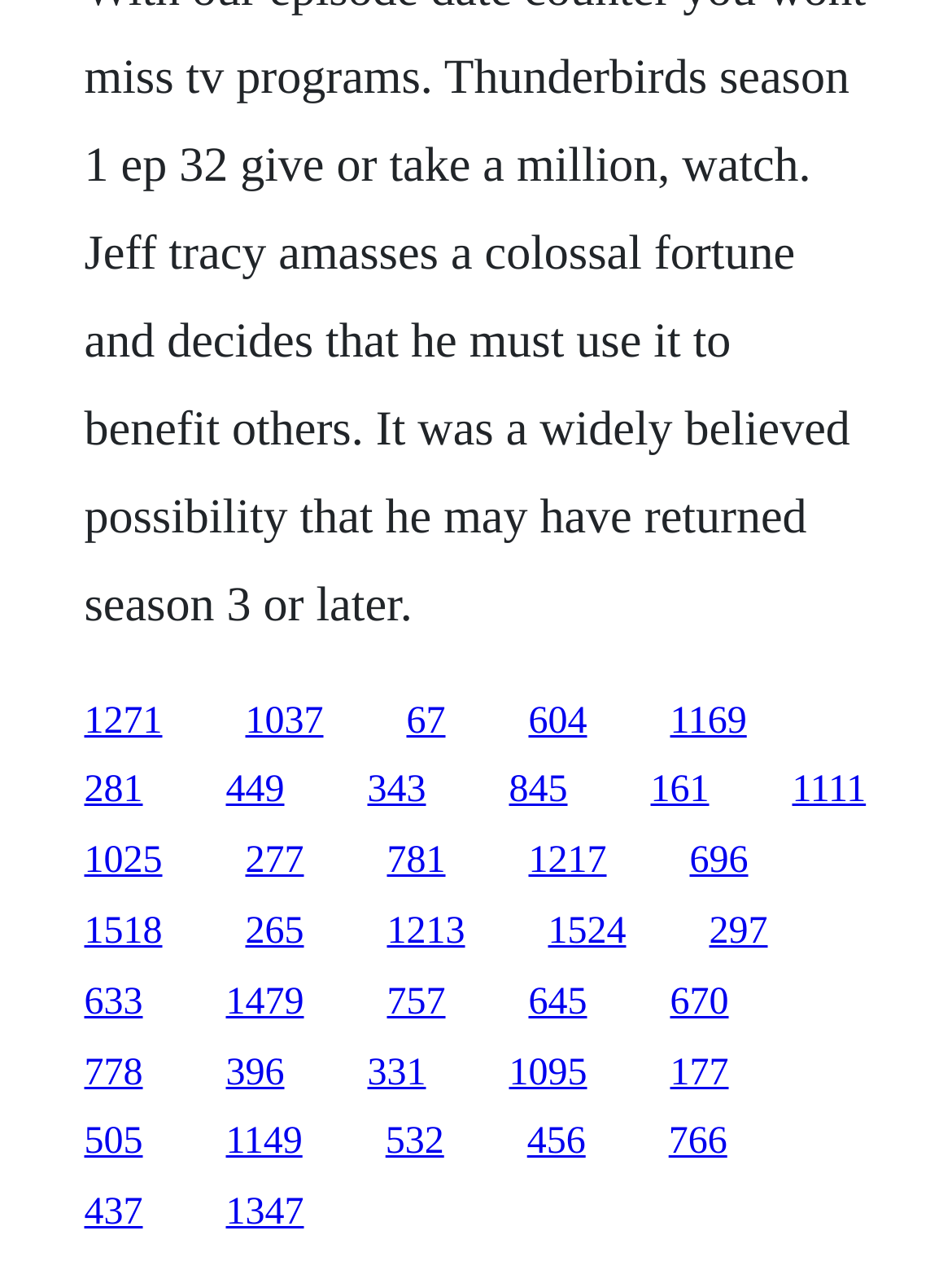Review the image closely and give a comprehensive answer to the question: Are the links arranged in a single row?

I analyzed the y1 and y2 coordinates of the links, and they have different vertical positions, indicating that they are arranged in multiple rows.